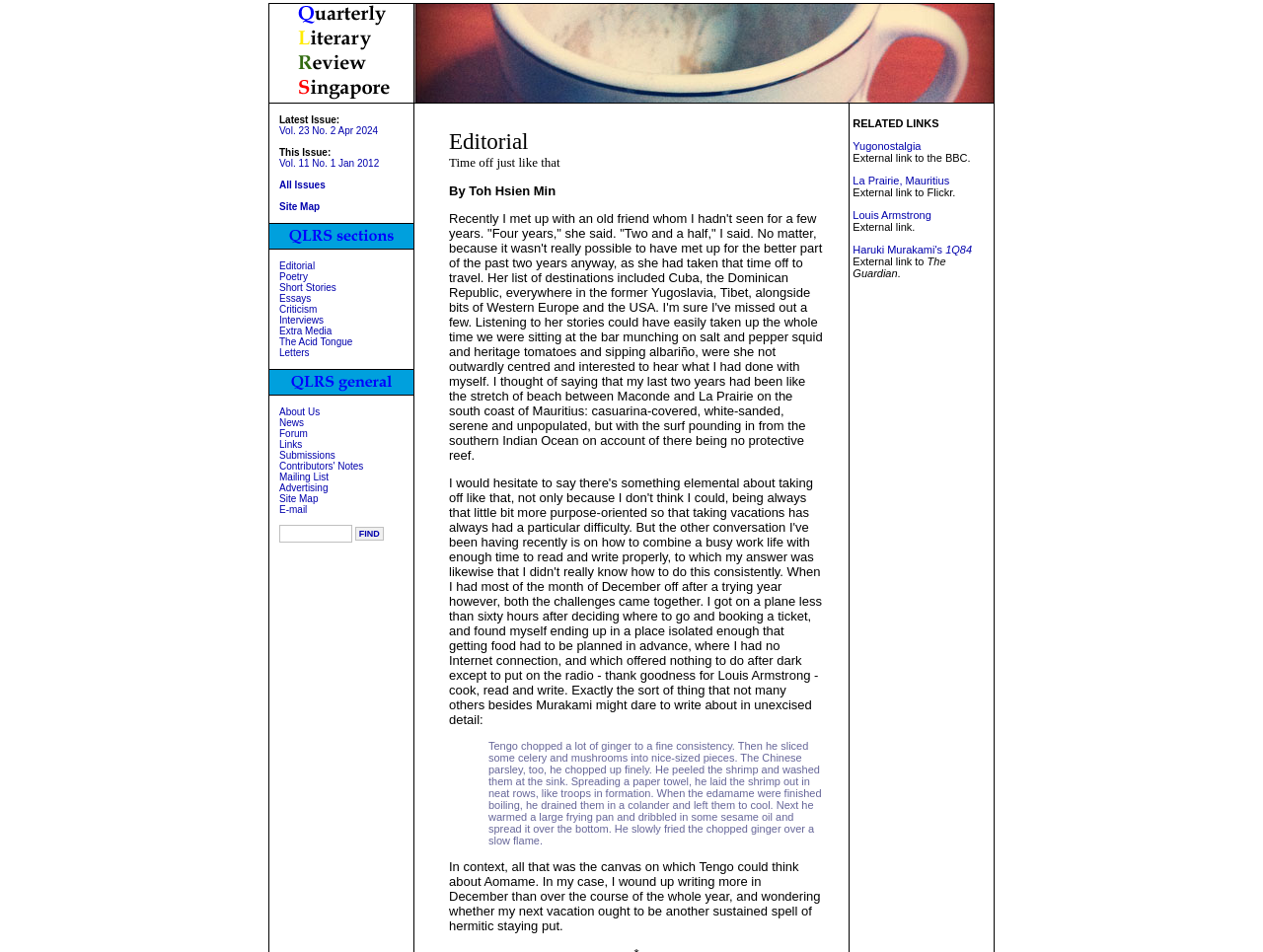Pinpoint the bounding box coordinates of the clickable area necessary to execute the following instruction: "Click the 'ADD TO CART' button". The coordinates should be given as four float numbers between 0 and 1, namely [left, top, right, bottom].

None